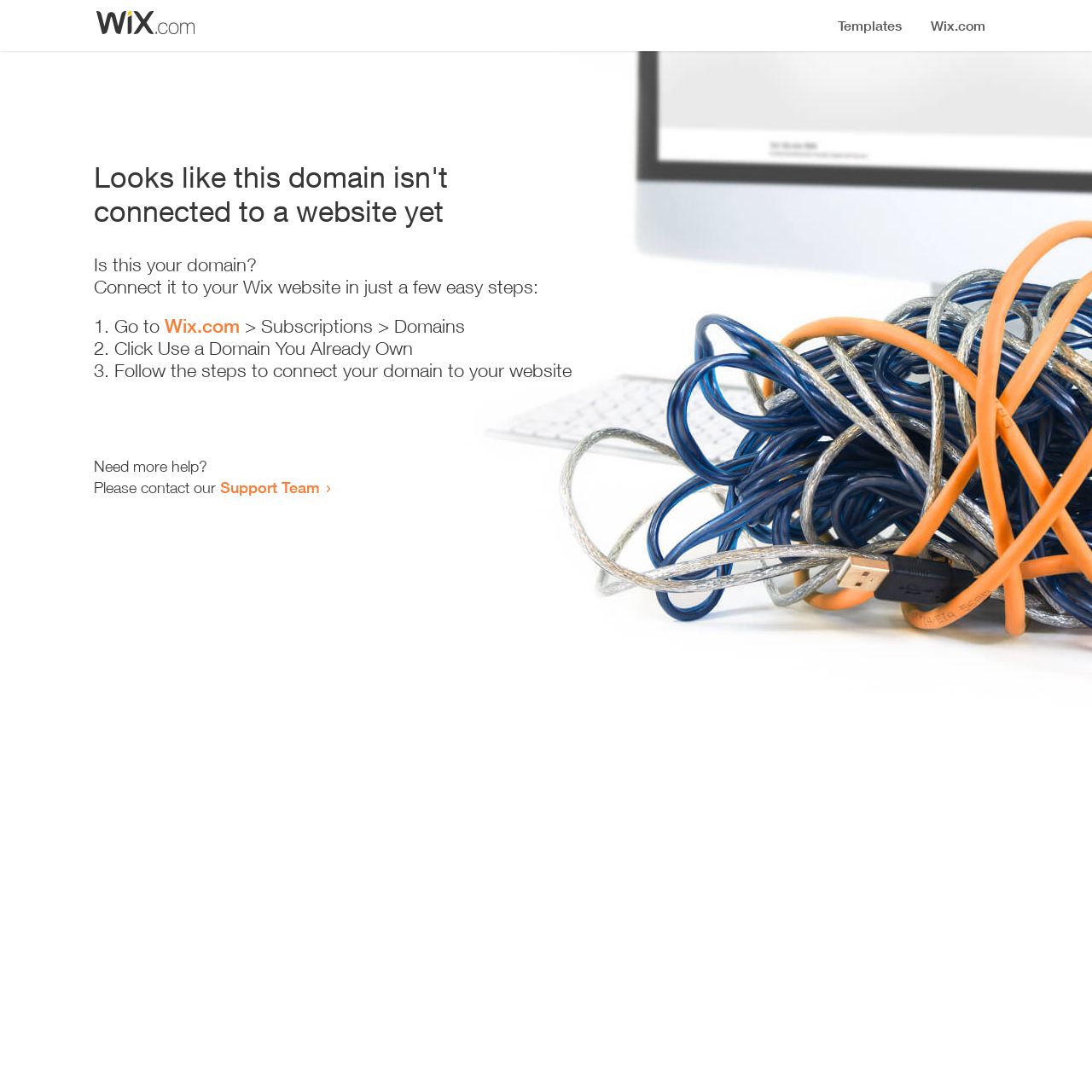Where can I get more help?
Using the visual information, respond with a single word or phrase.

Support Team